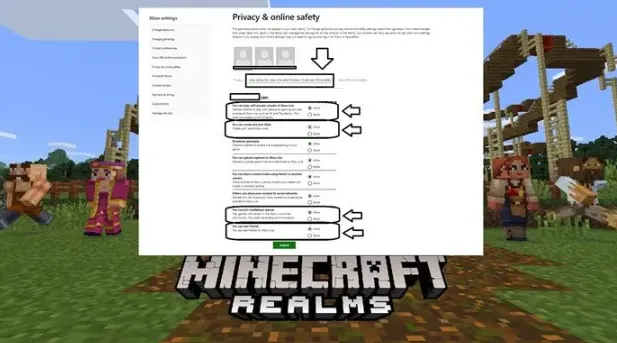Provide your answer in a single word or phrase: 
What logo is showcased at the bottom of the image?

Minecraft Realms